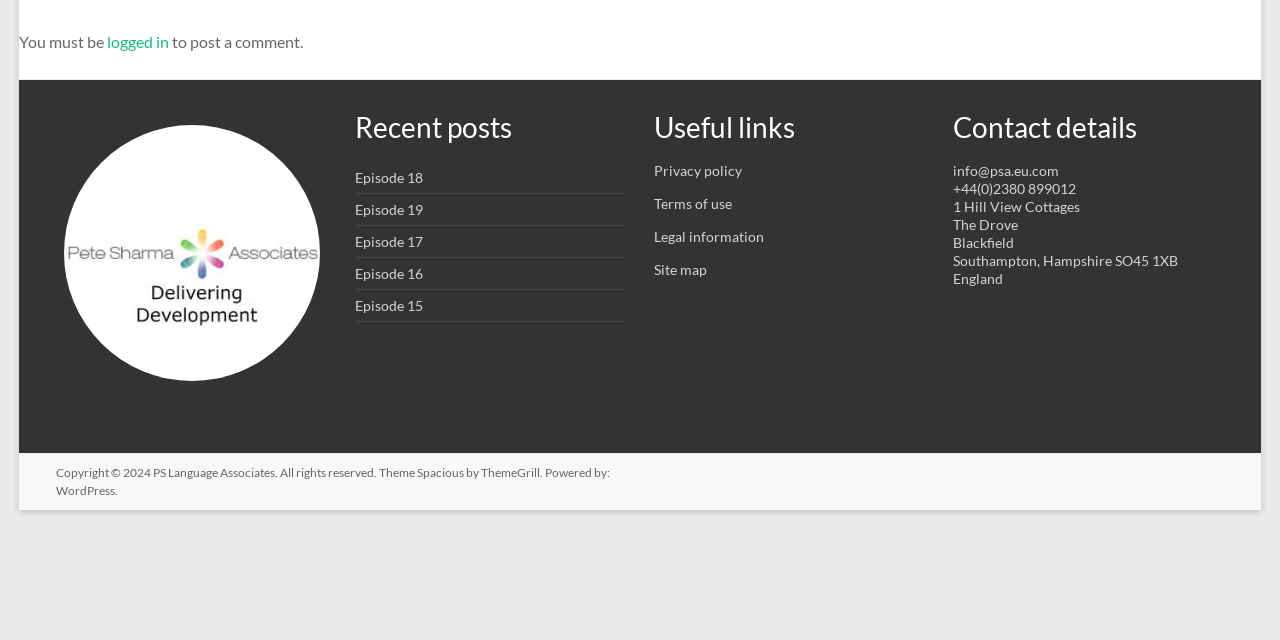Find and provide the bounding box coordinates for the UI element described with: "Legal information".

[0.511, 0.356, 0.597, 0.383]